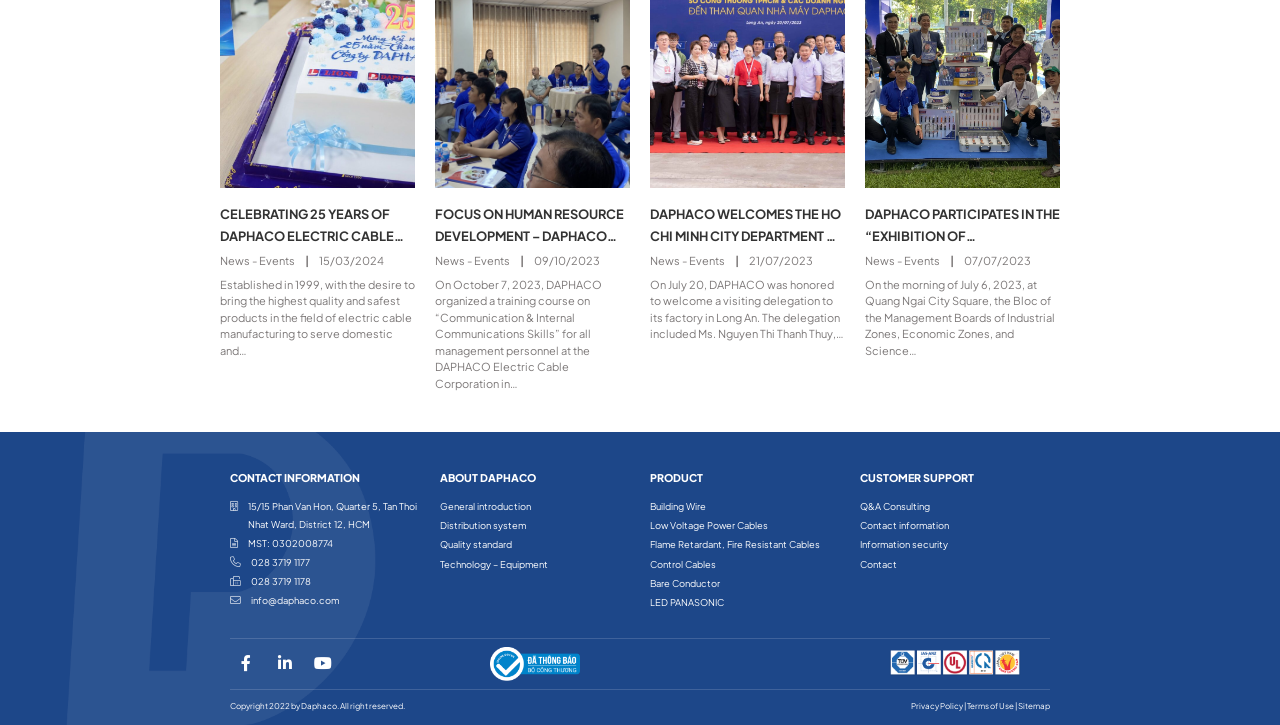Given the element description "Flame Retardant, Fire Resistant Cables", identify the bounding box of the corresponding UI element.

[0.508, 0.742, 0.641, 0.759]